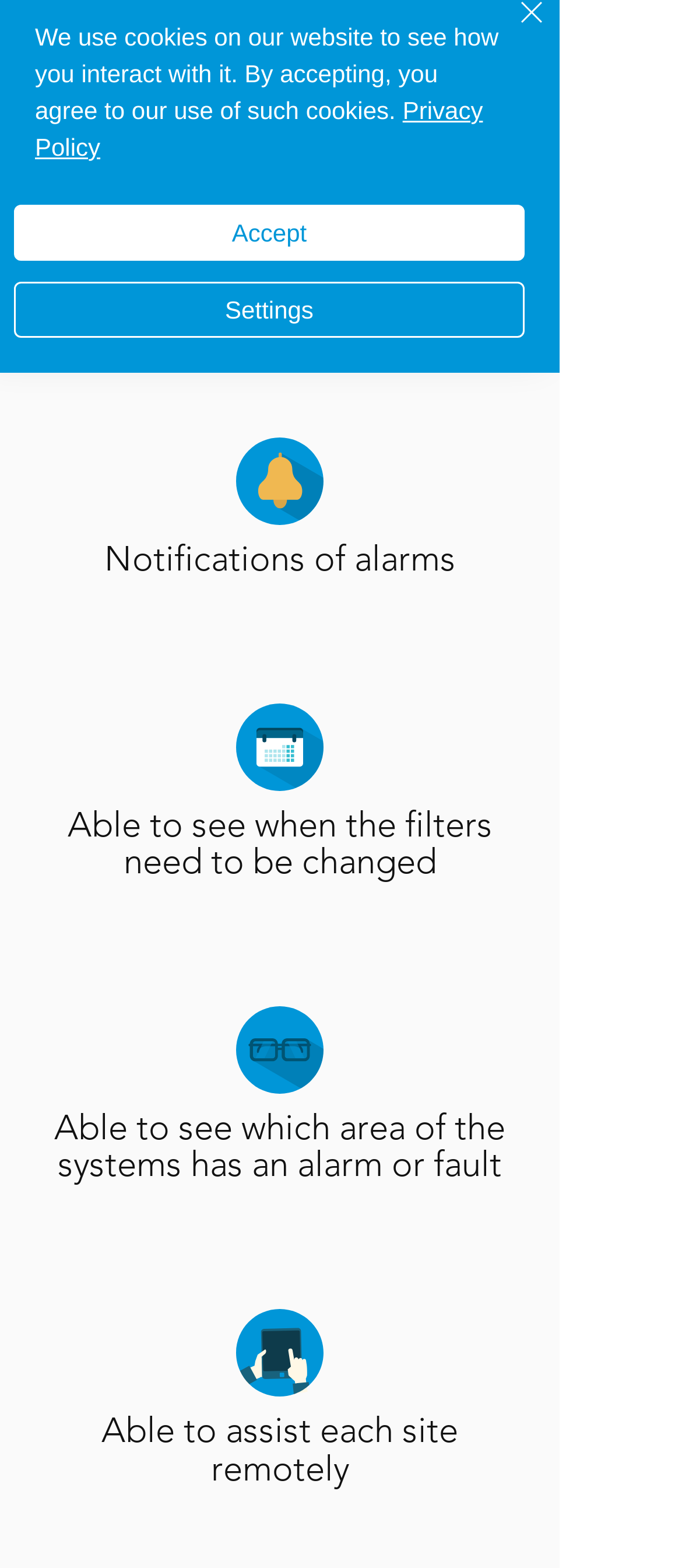Given the description: "Accept", determine the bounding box coordinates of the UI element. The coordinates should be formatted as four float numbers between 0 and 1, [left, top, right, bottom].

[0.021, 0.131, 0.769, 0.166]